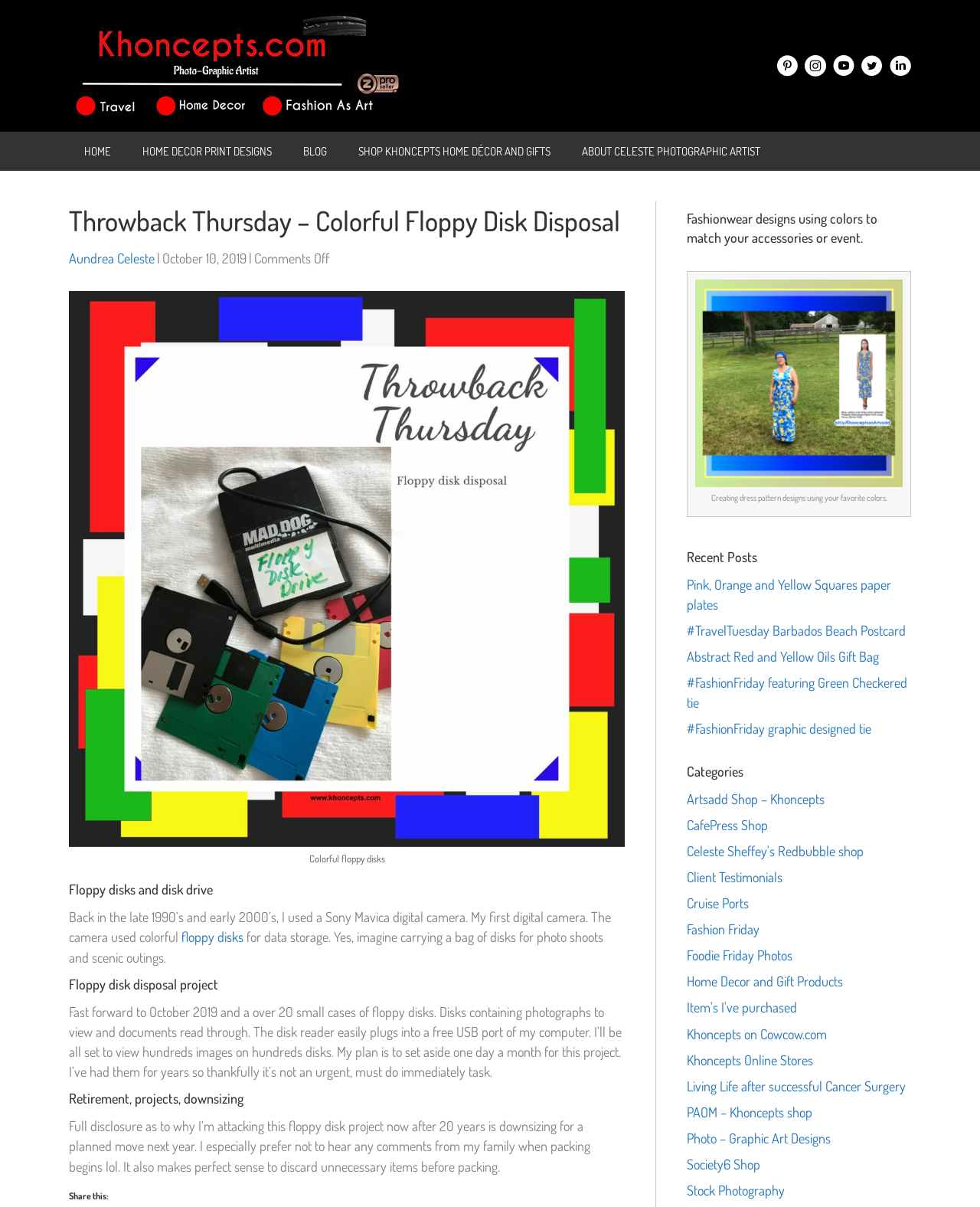Generate the text content of the main heading of the webpage.

Throwback Thursday – Colorful Floppy Disk Disposal